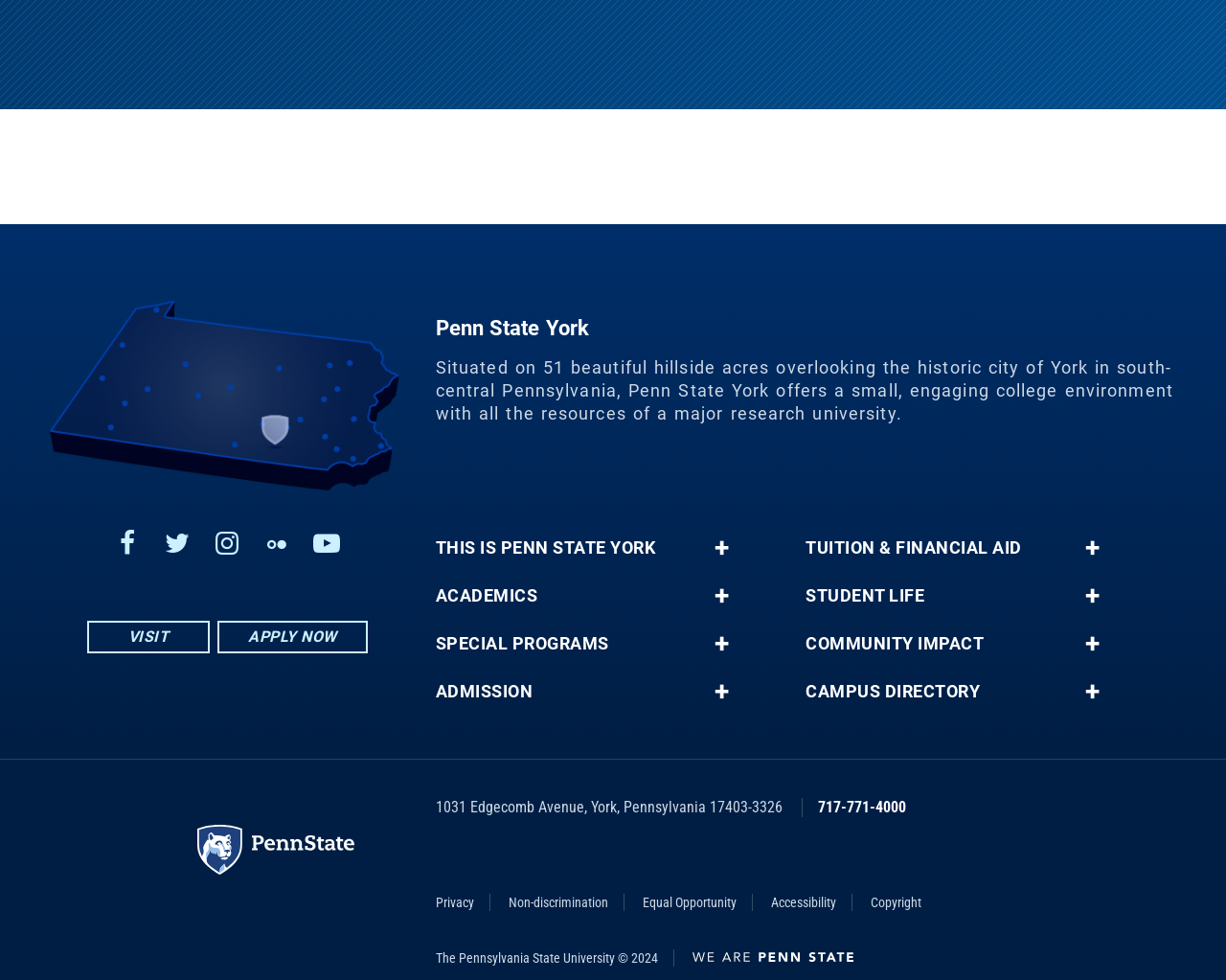Predict the bounding box coordinates for the UI element described as: "Tuition & Financial Aid". The coordinates should be four float numbers between 0 and 1, presented as [left, top, right, bottom].

[0.657, 0.55, 0.881, 0.569]